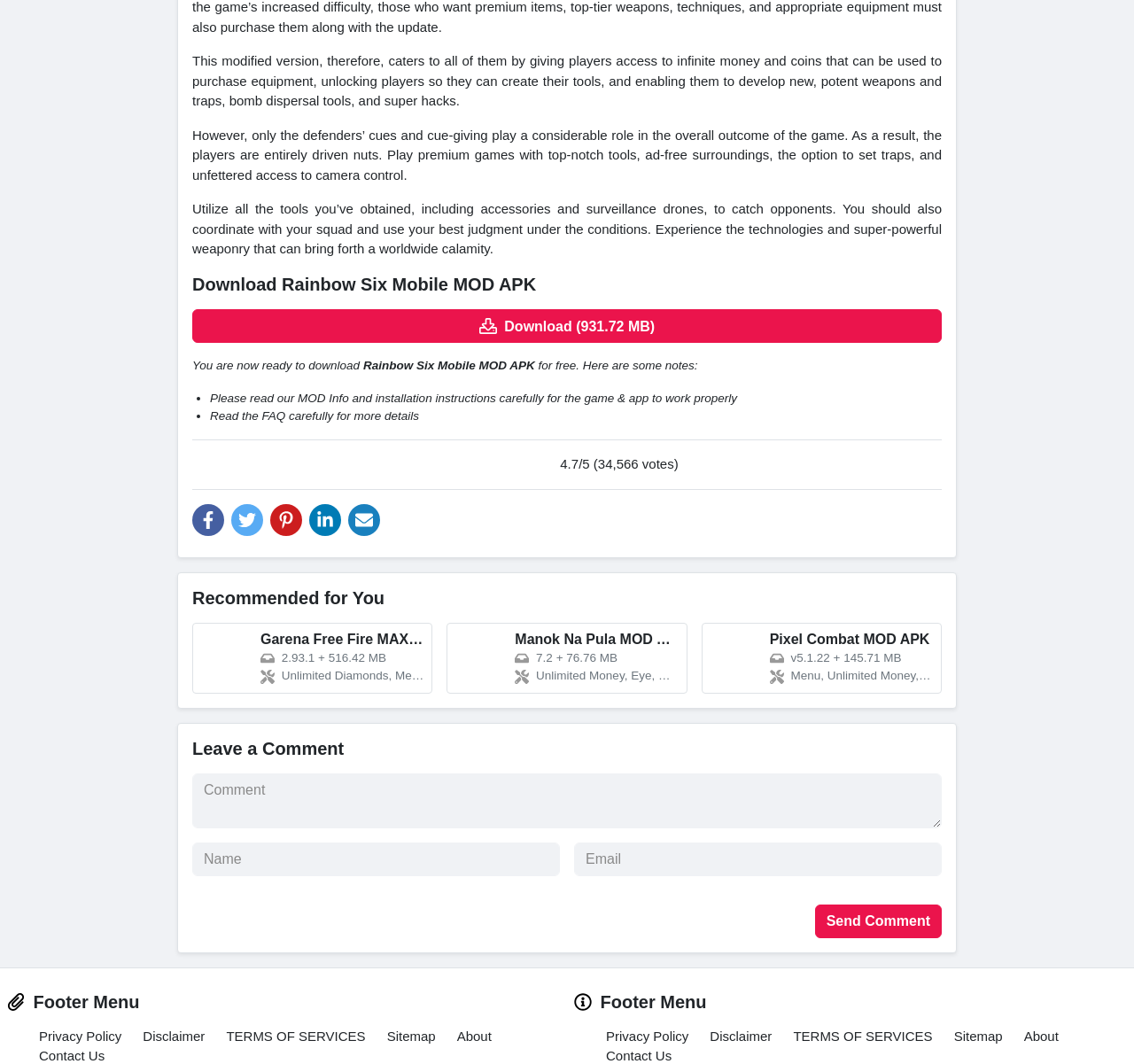Specify the bounding box coordinates of the area that needs to be clicked to achieve the following instruction: "View 'All Posts' in the blog".

None